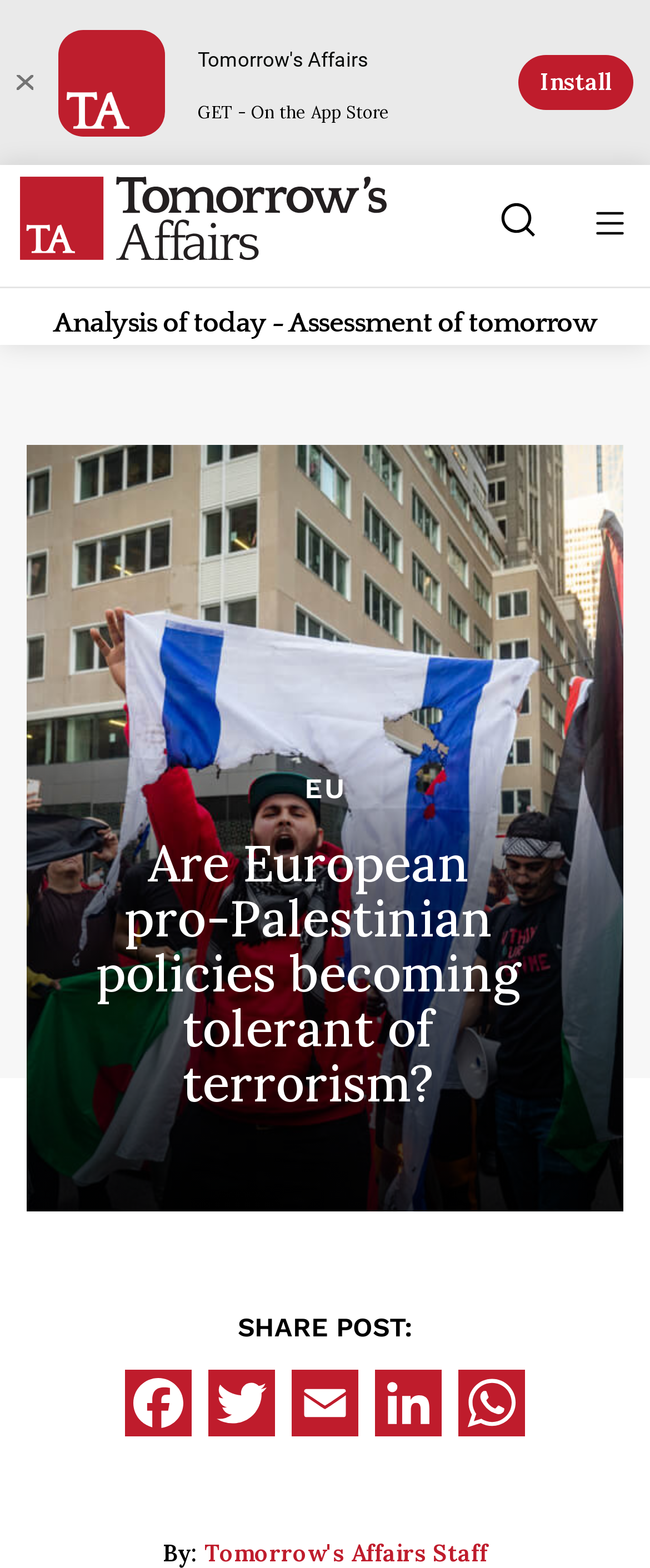Find the bounding box coordinates for the element that must be clicked to complete the instruction: "Go to Home Page". The coordinates should be four float numbers between 0 and 1, indicated as [left, top, right, bottom].

[0.031, 0.128, 0.595, 0.147]